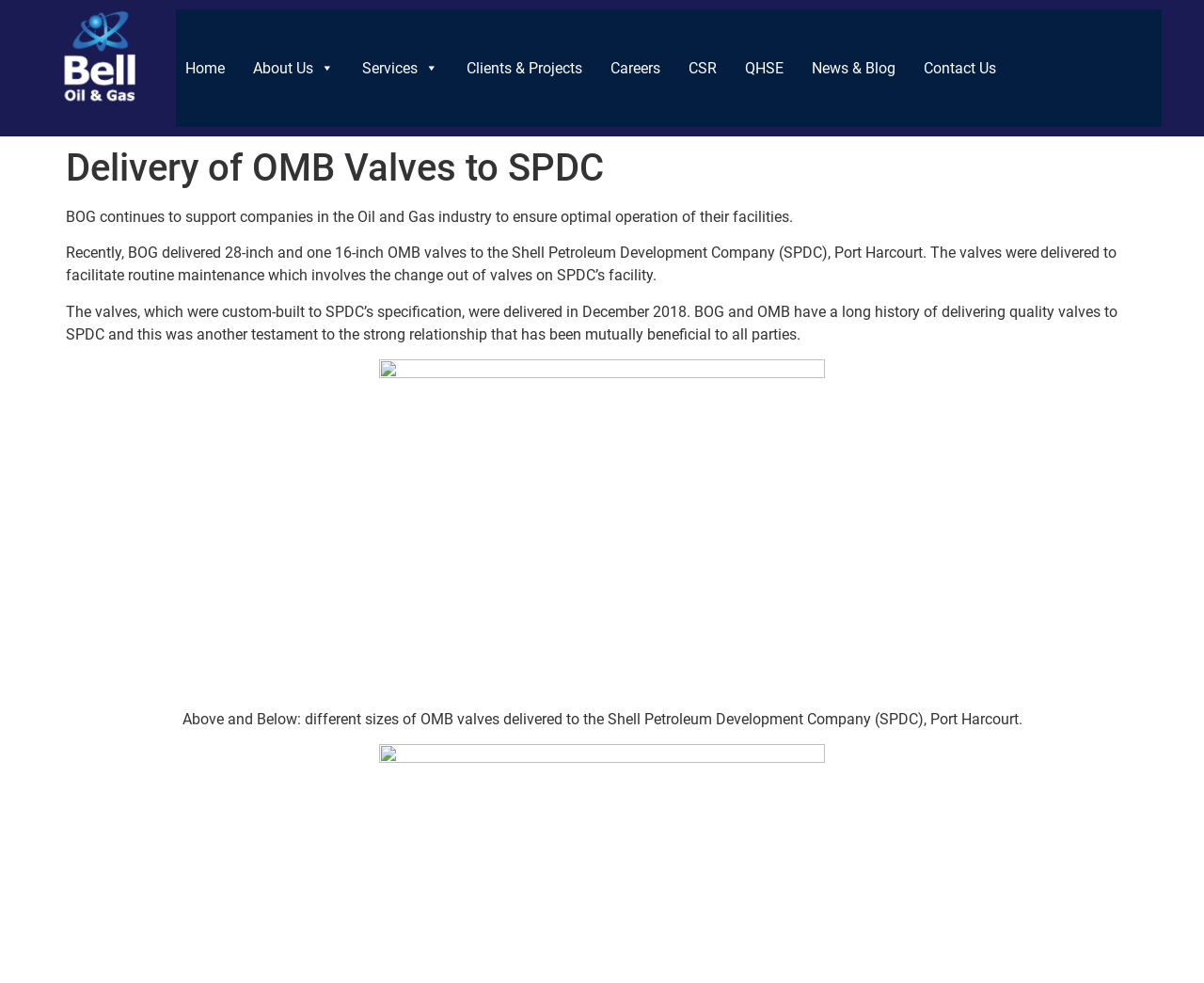Extract the main title from the webpage.

Delivery of OMB Valves to SPDC